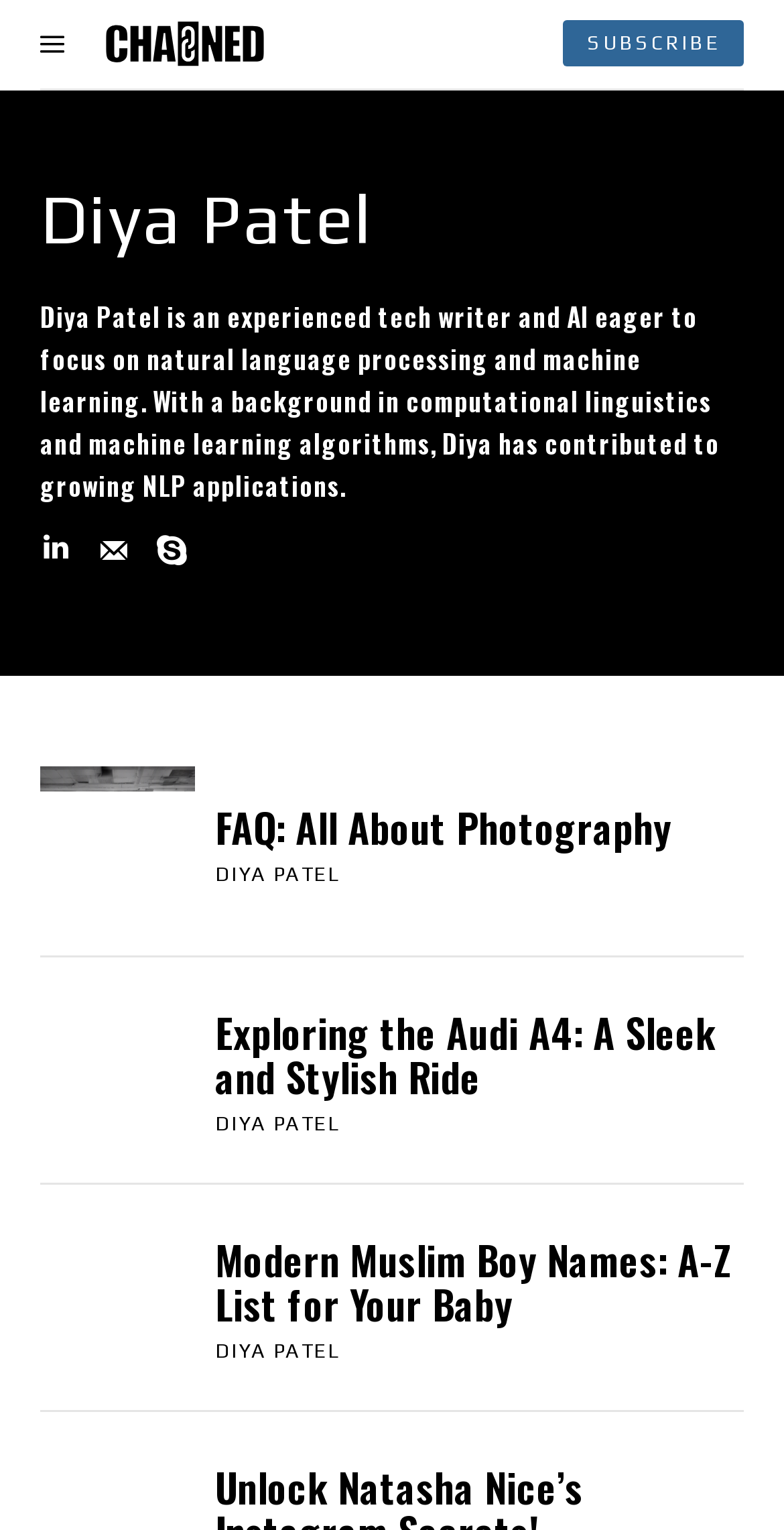Detail the various sections and features present on the webpage.

This webpage is about Diya Patel, an experienced tech writer and AI enthusiast focused on natural language processing and machine learning. At the top left, there is a heading with Diya Patel's name. Below the heading, there is a brief description of Diya Patel's background and expertise in computational linguistics and machine learning algorithms.

On the top right, there are three links with icons, and a subscribe button. Below these links, there is a profile picture of Diya Patel. 

The webpage features a list of articles or blog posts, each with a heading and a link. The first article is about photography, followed by an article about the Audi A4, and then an article about Muslim boy names. Each article has a heading and a link, and they are arranged vertically from top to bottom. The author's name, Diya Patel, is mentioned as a link below each article heading.